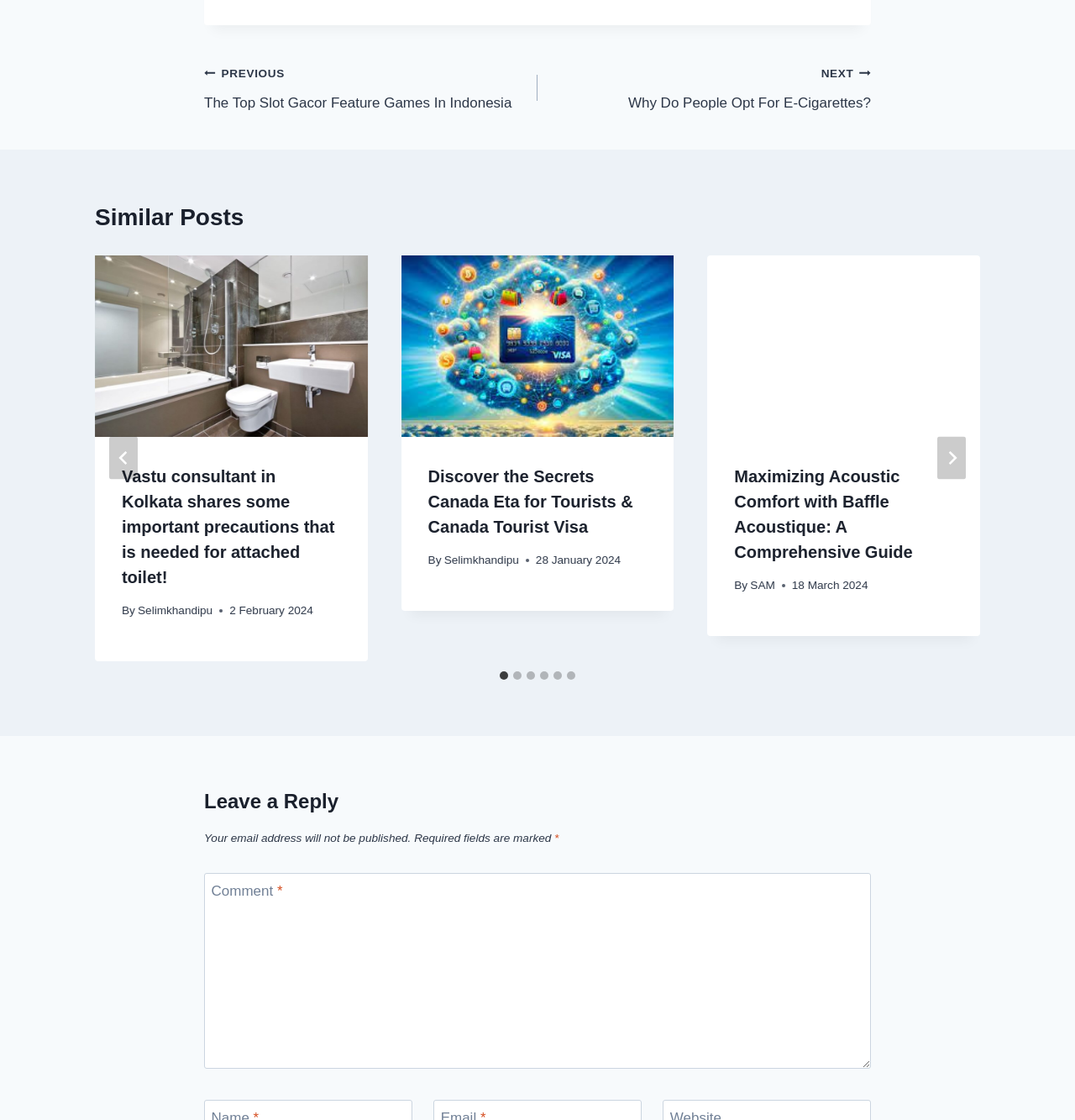What is the author of the second similar post?
Using the image, respond with a single word or phrase.

Selimkhandipu